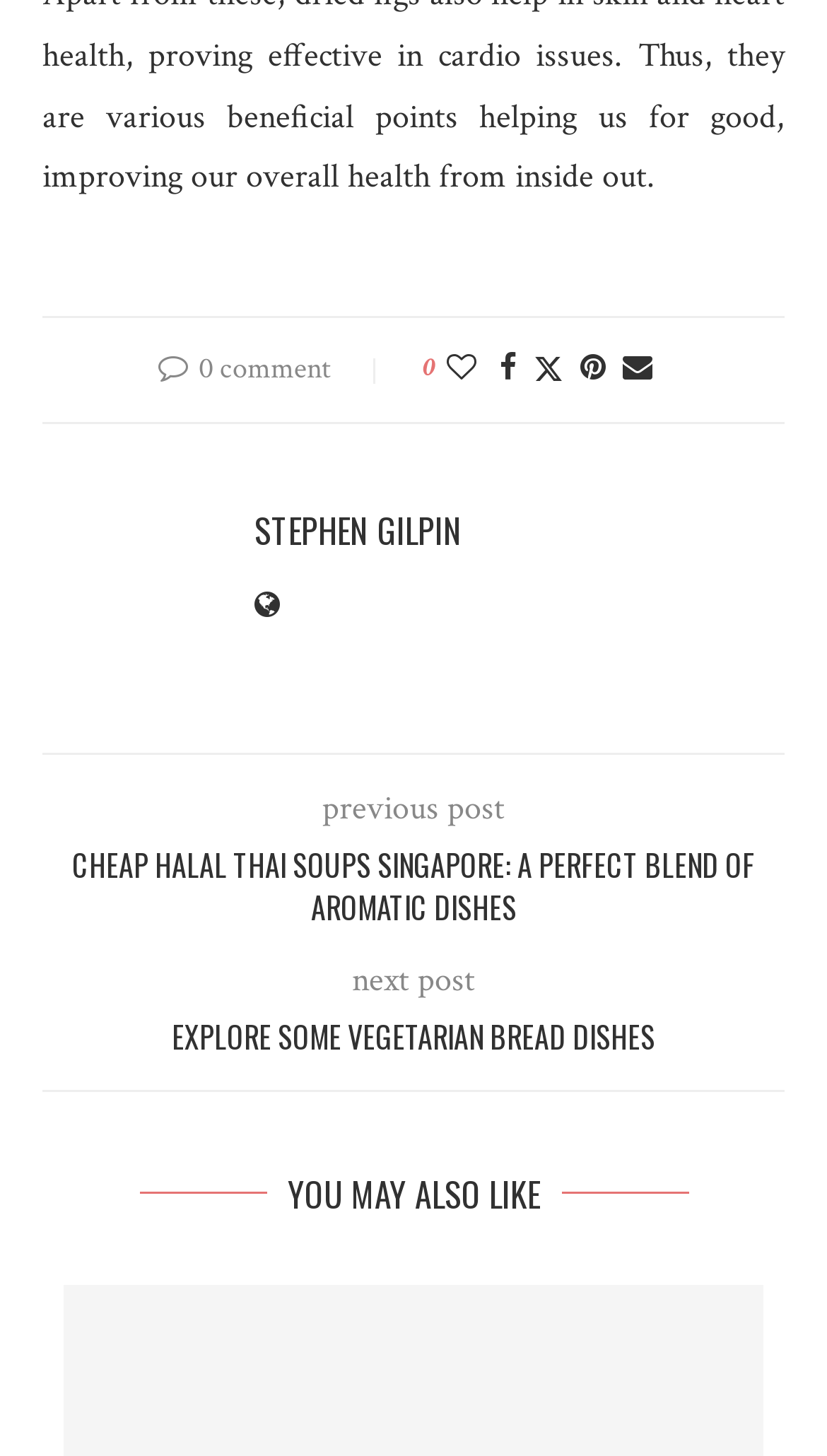Please identify the bounding box coordinates of the area that needs to be clicked to fulfill the following instruction: "View STEPHEN GILPIN's profile."

[0.308, 0.347, 0.559, 0.382]